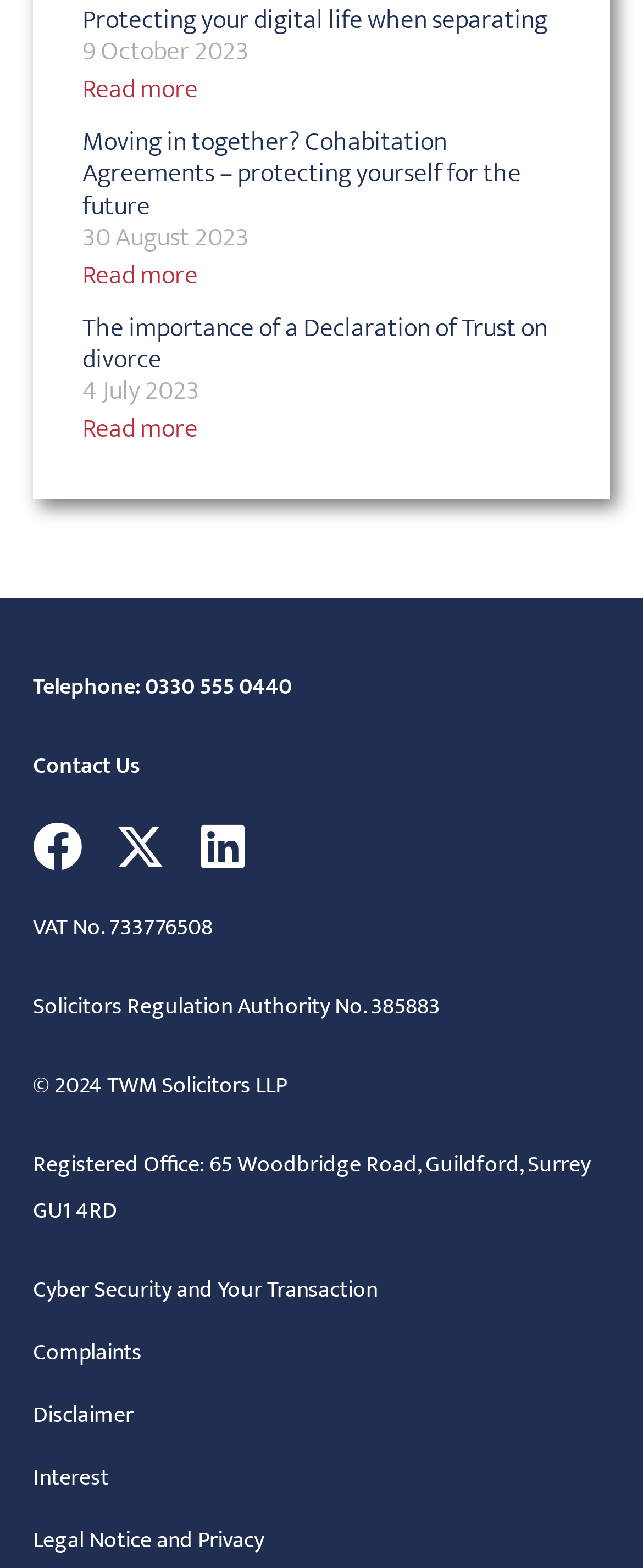Kindly provide the bounding box coordinates of the section you need to click on to fulfill the given instruction: "Follow the link to 'StockEdge'".

None